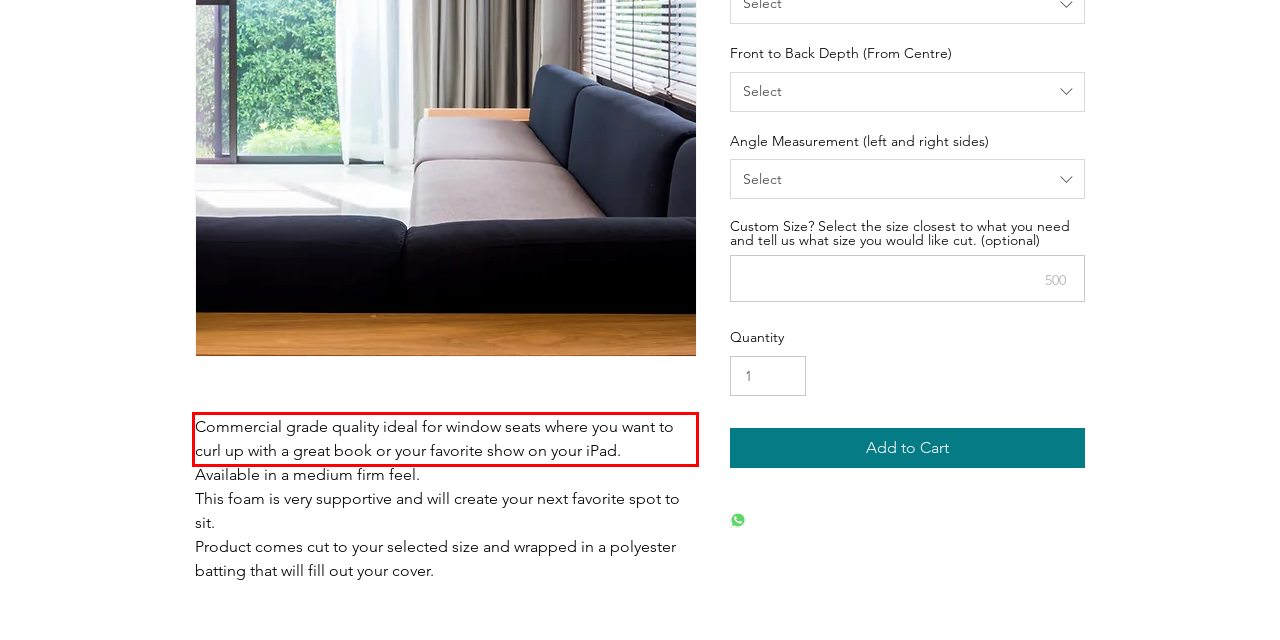From the provided screenshot, extract the text content that is enclosed within the red bounding box.

Commercial grade quality ideal for window seats where you want to curl up with a great book or your favorite show on your iPad.